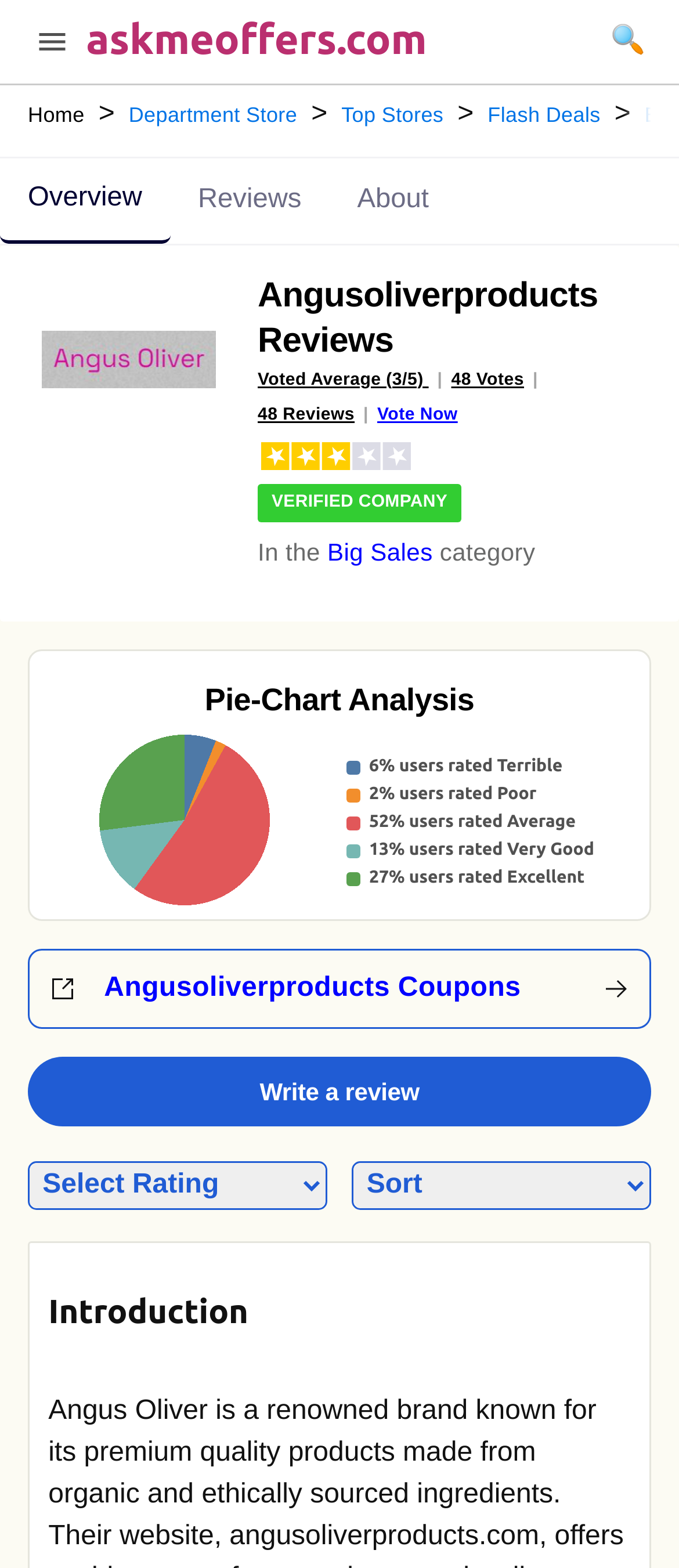Please locate the clickable area by providing the bounding box coordinates to follow this instruction: "Toggle the menu".

[0.05, 0.016, 0.101, 0.044]